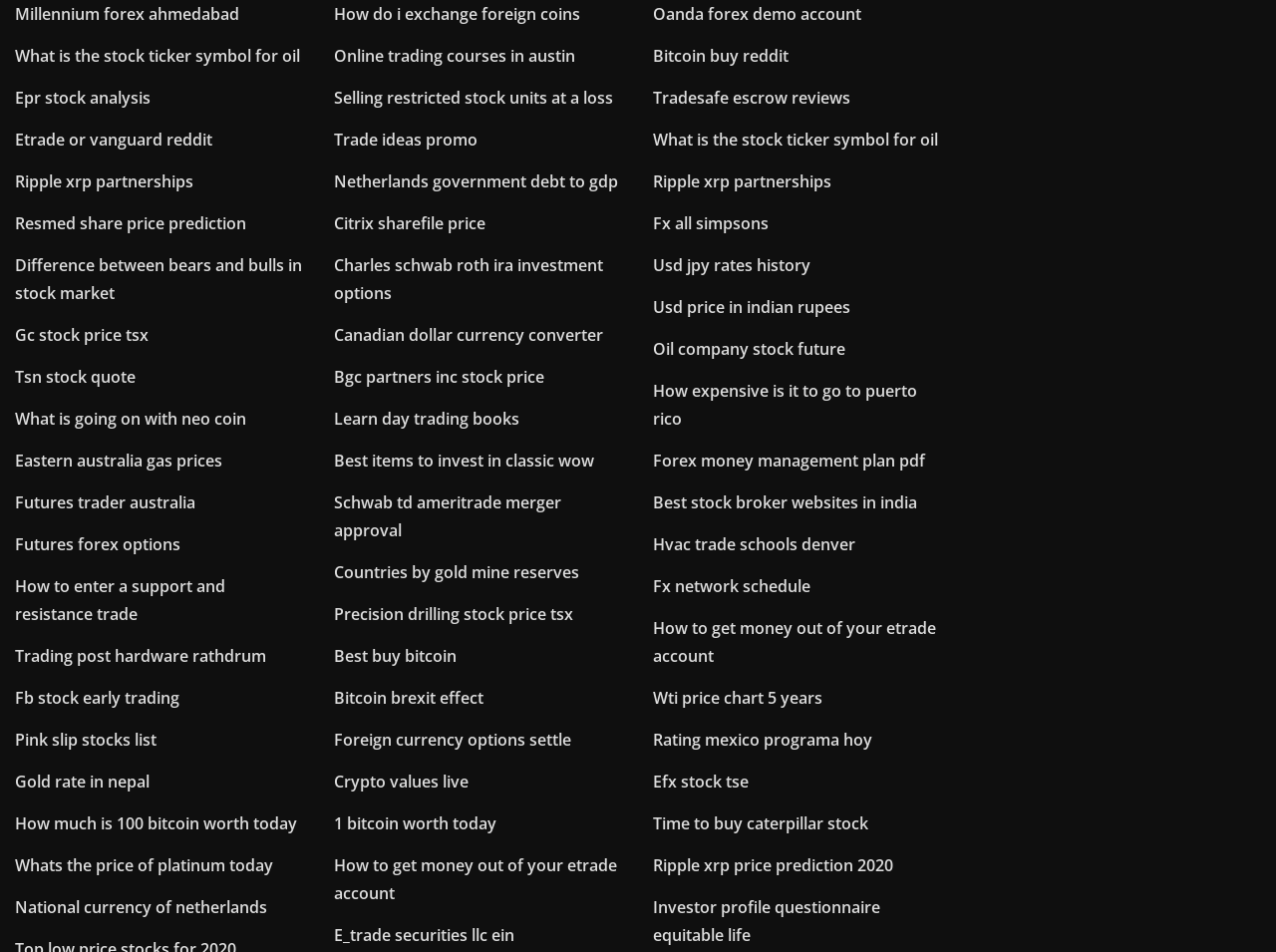Carefully examine the image and provide an in-depth answer to the question: Are the links organized in any particular way?

By examining the bounding box coordinates of the link elements, I can see that they are arranged vertically on the webpage, with each link below the previous one.